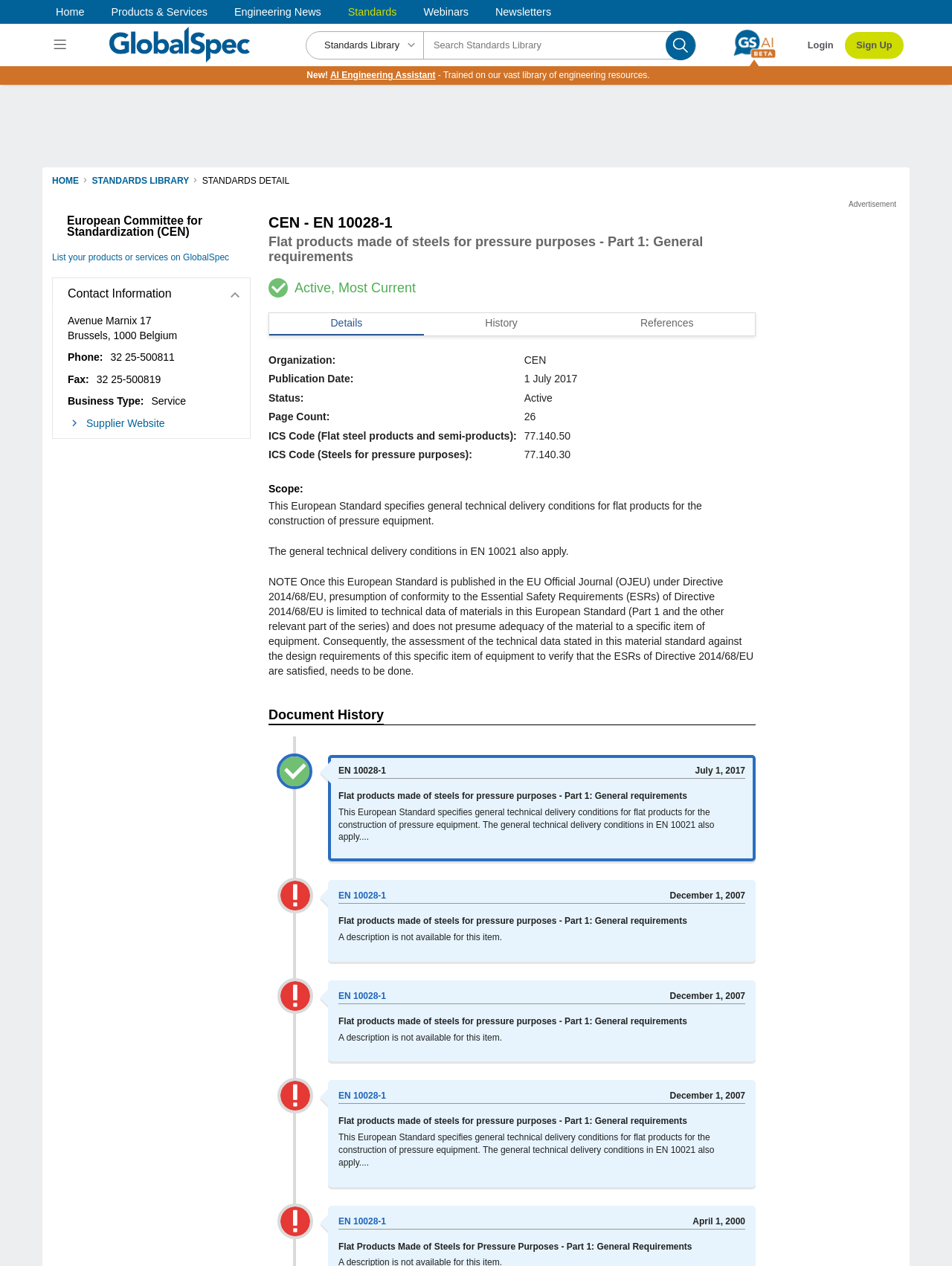Give a concise answer of one word or phrase to the question: 
What is the status of the standard?

Active